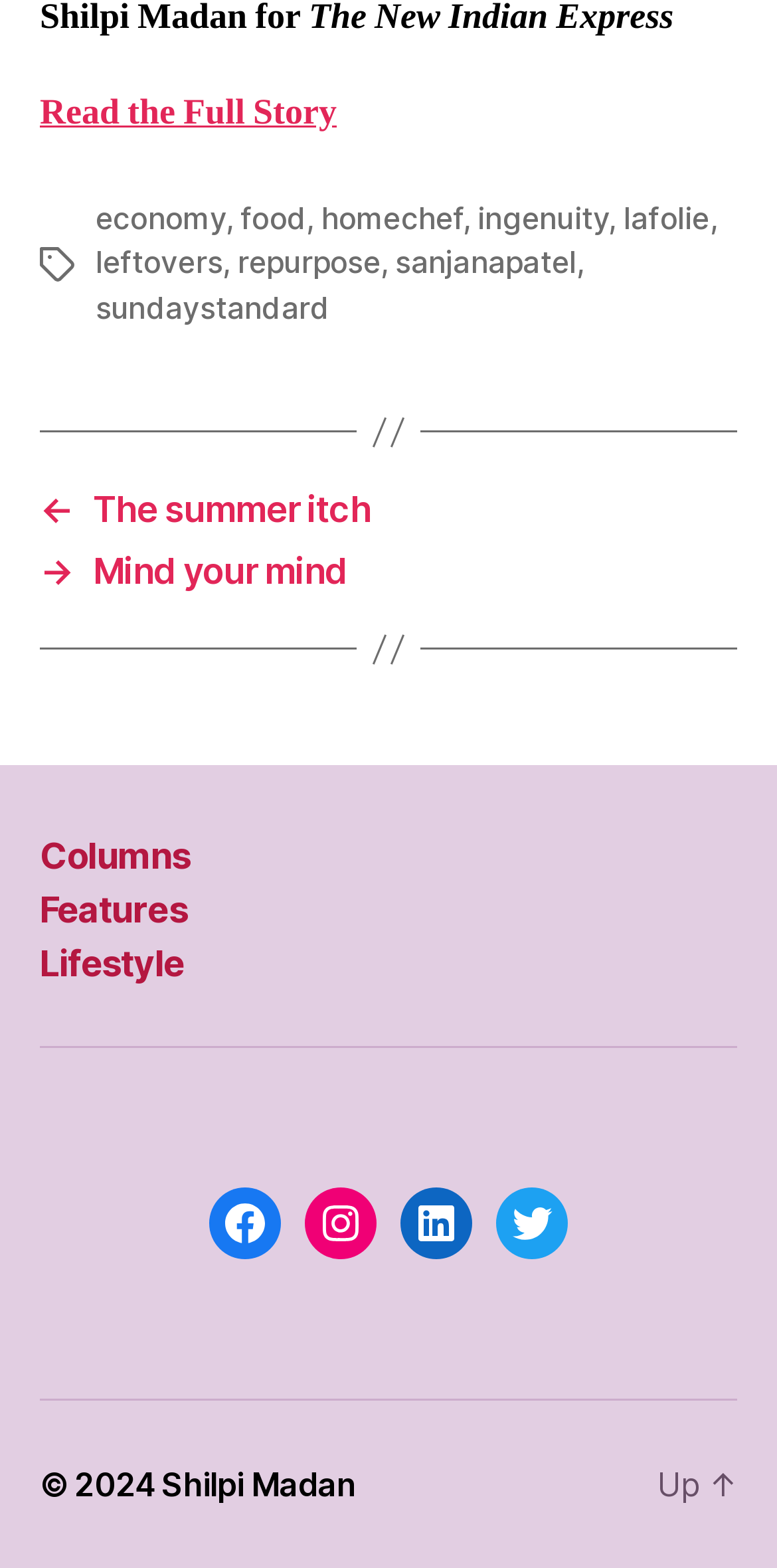Find the bounding box coordinates of the clickable region needed to perform the following instruction: "Read the full story". The coordinates should be provided as four float numbers between 0 and 1, i.e., [left, top, right, bottom].

[0.051, 0.057, 0.433, 0.086]